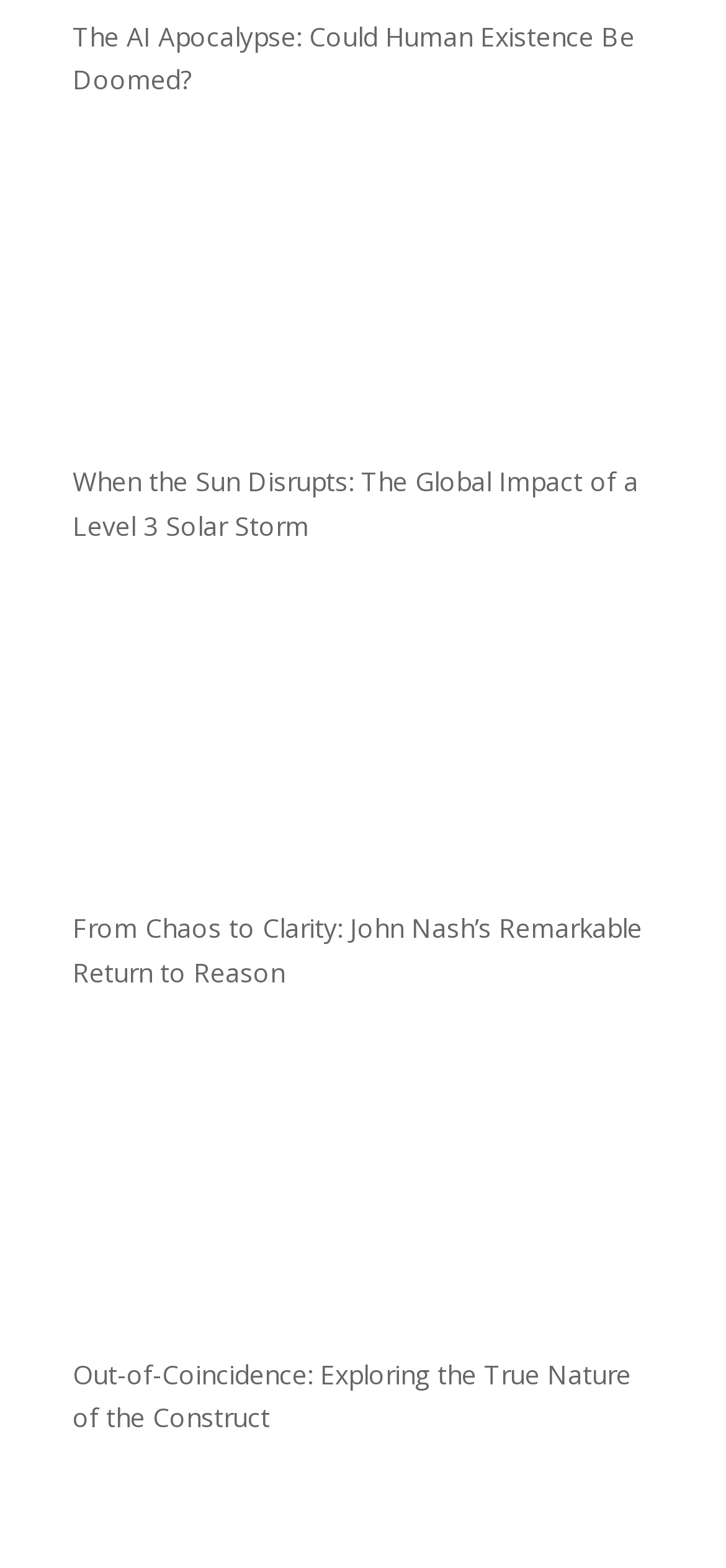What is the vertical order of the links?
Refer to the image and provide a concise answer in one word or phrase.

Top to bottom